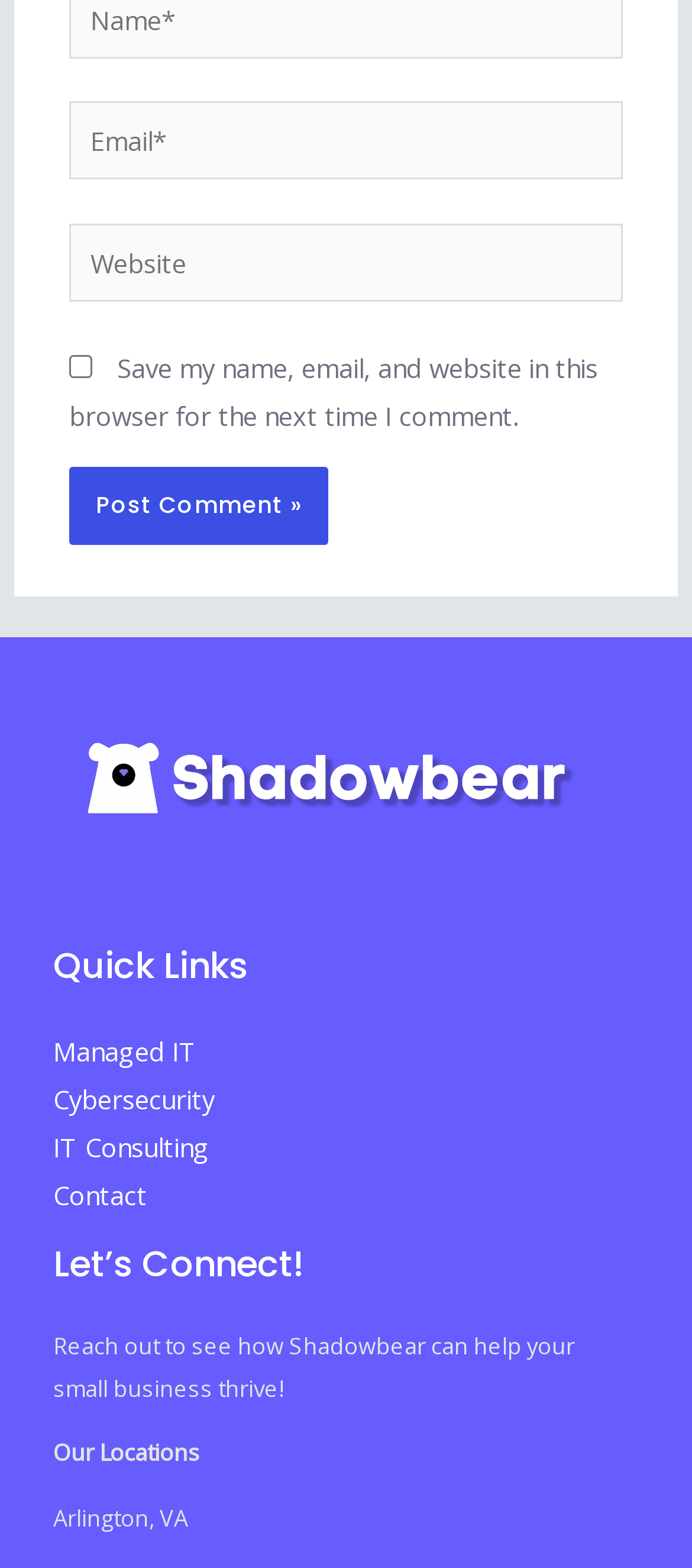Use a single word or phrase to answer this question: 
What is the button below the comment input fields?

Post Comment